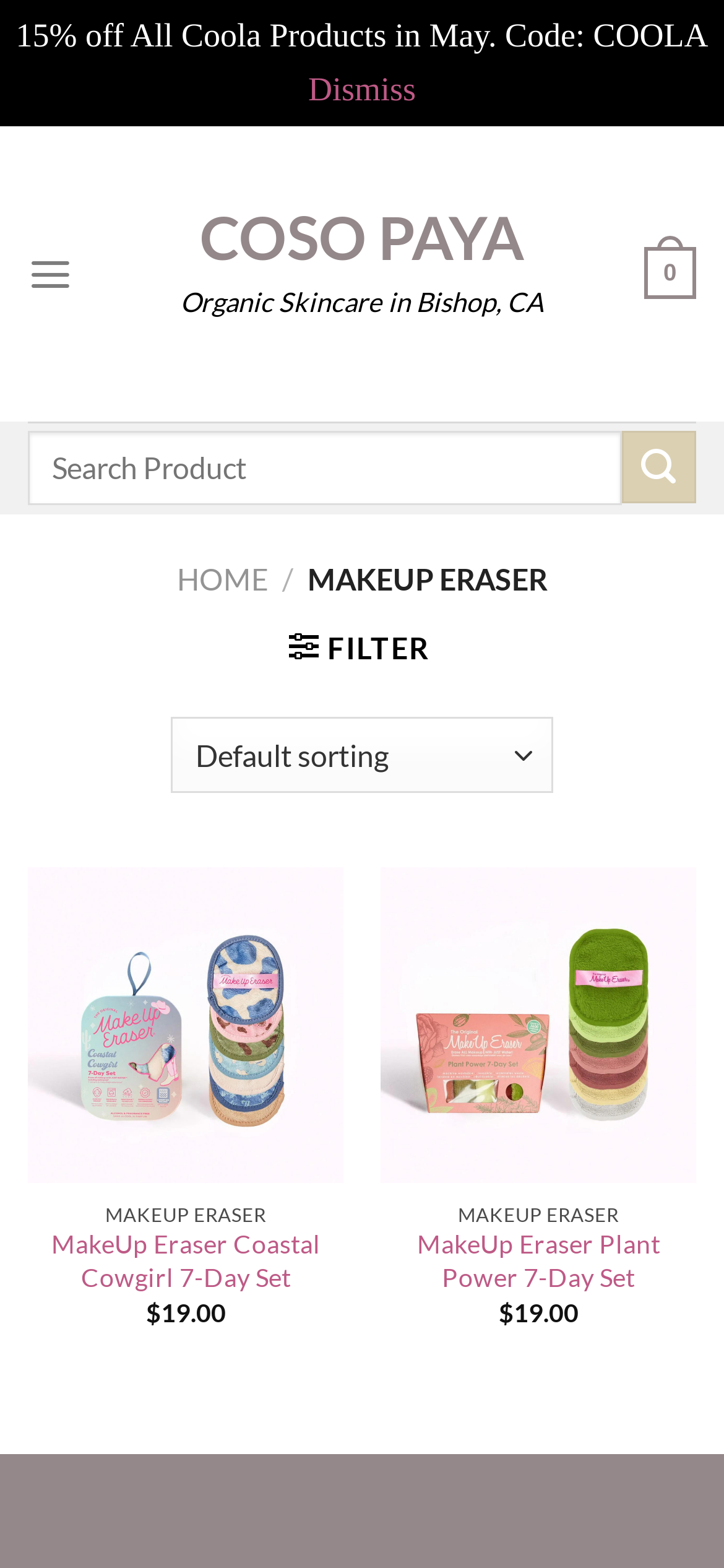Utilize the information from the image to answer the question in detail:
What is the name of the skincare location mentioned?

I found the location mentioned in the static text 'Organic Skincare in Bishop, CA', which indicates that the skincare location is in Bishop, California.